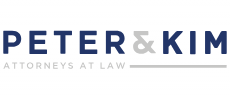Give a one-word or short phrase answer to the question: 
What is the tone conveyed by the logo's design?

Professional and trustworthy